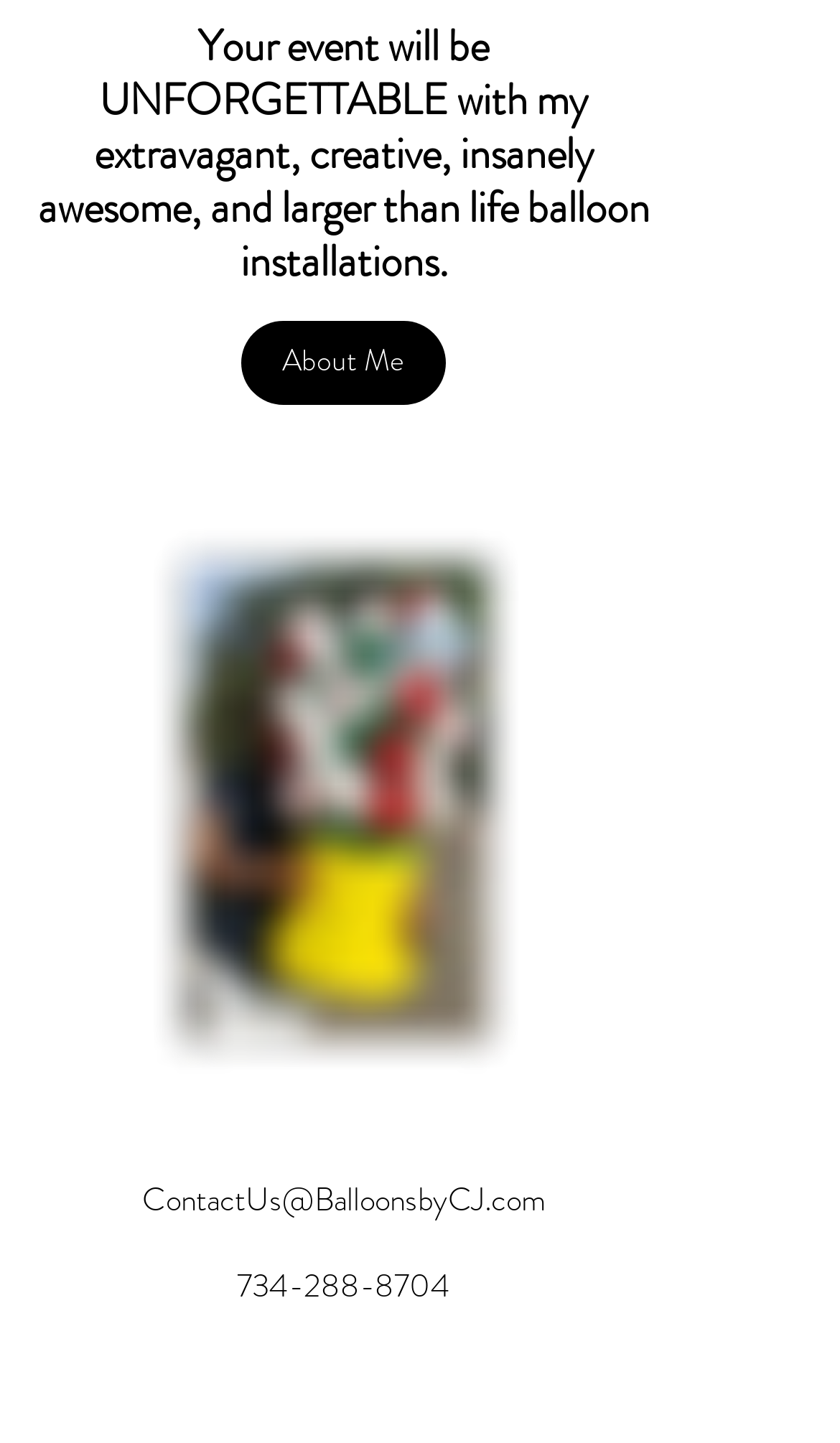What type of image is displayed on the webpage?
Examine the image and give a concise answer in one word or a short phrase.

Untitled image